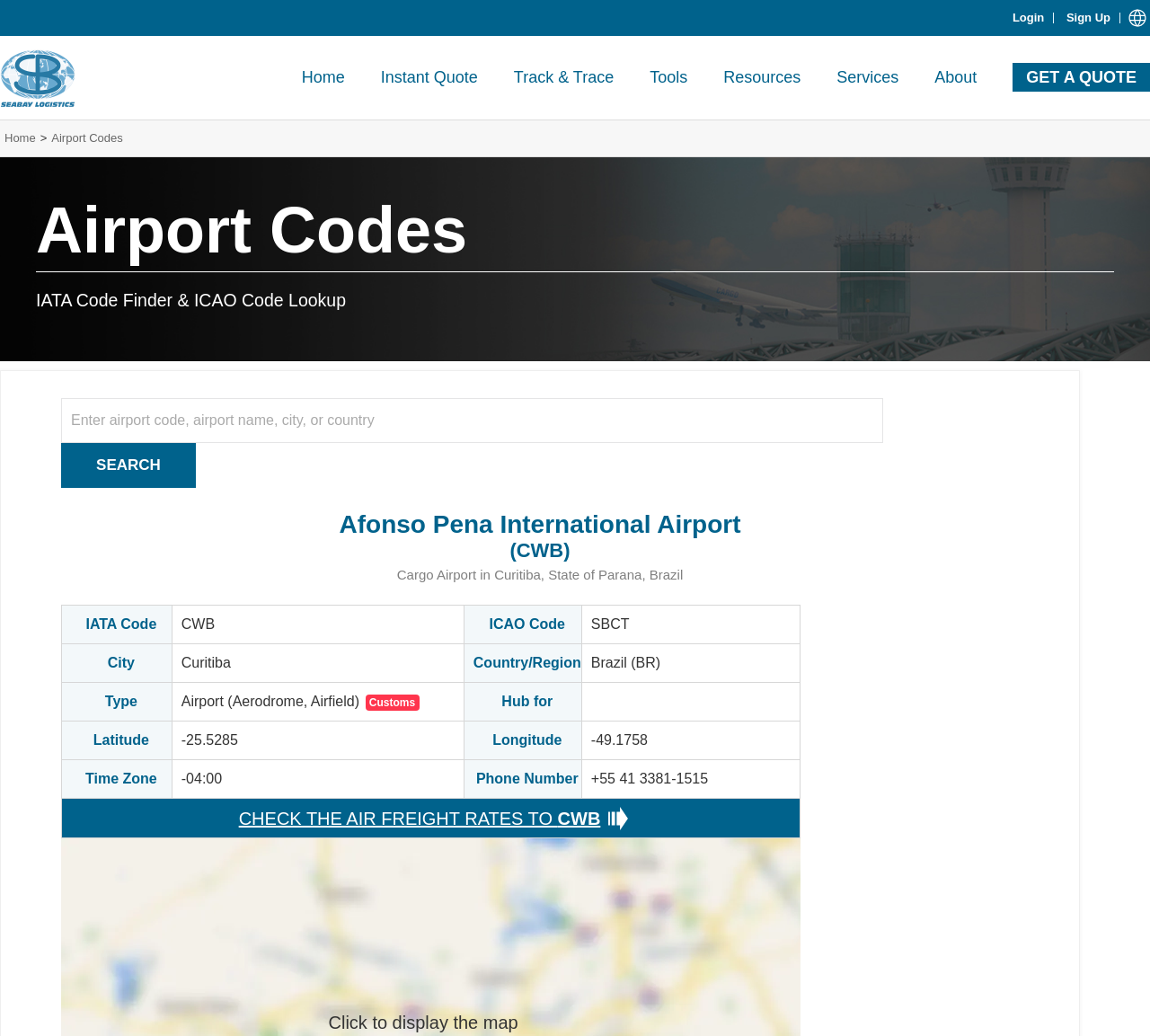What is the phone number of Afonso Pena International Airport?
Based on the image, give a one-word or short phrase answer.

+55 41 3381-1515